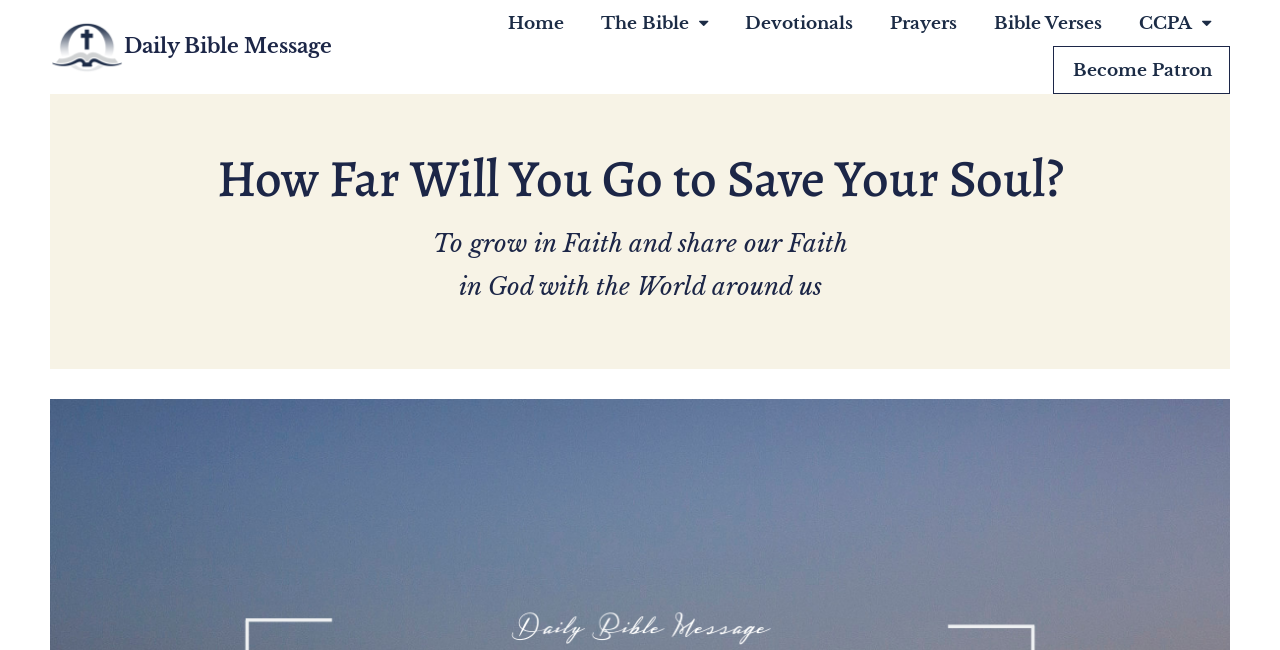Locate the bounding box coordinates of the area to click to fulfill this instruction: "become a patron". The bounding box should be presented as four float numbers between 0 and 1, in the order [left, top, right, bottom].

[0.825, 0.072, 0.96, 0.143]